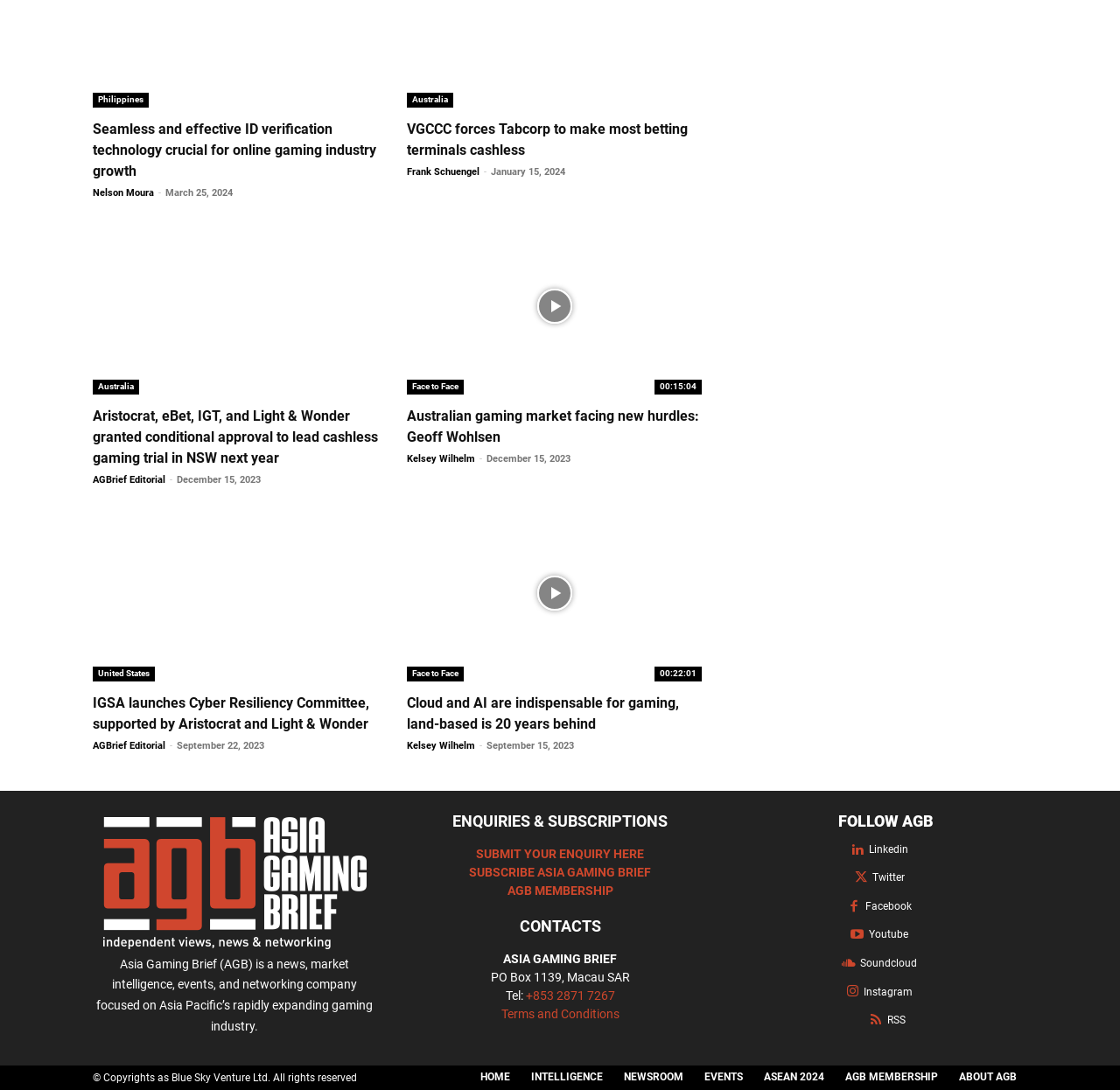Identify the bounding box coordinates of the region that needs to be clicked to carry out this instruction: "Go to HOME page". Provide these coordinates as four float numbers ranging from 0 to 1, i.e., [left, top, right, bottom].

[0.42, 0.978, 0.465, 0.997]